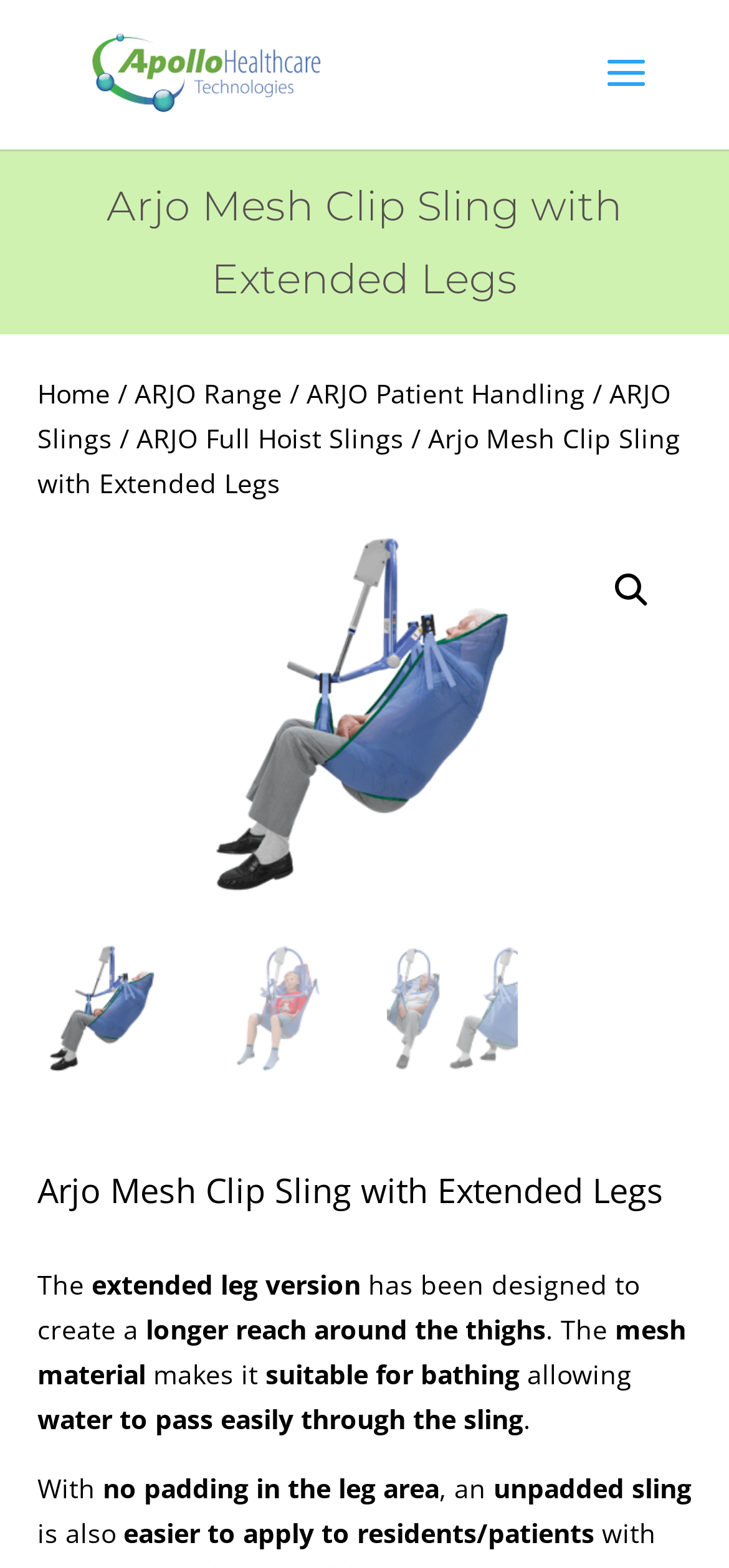Bounding box coordinates are specified in the format (top-left x, top-left y, bottom-right x, bottom-right y). All values are floating point numbers bounded between 0 and 1. Please provide the bounding box coordinate of the region this sentence describes: ARJO Slings

[0.051, 0.239, 0.921, 0.29]